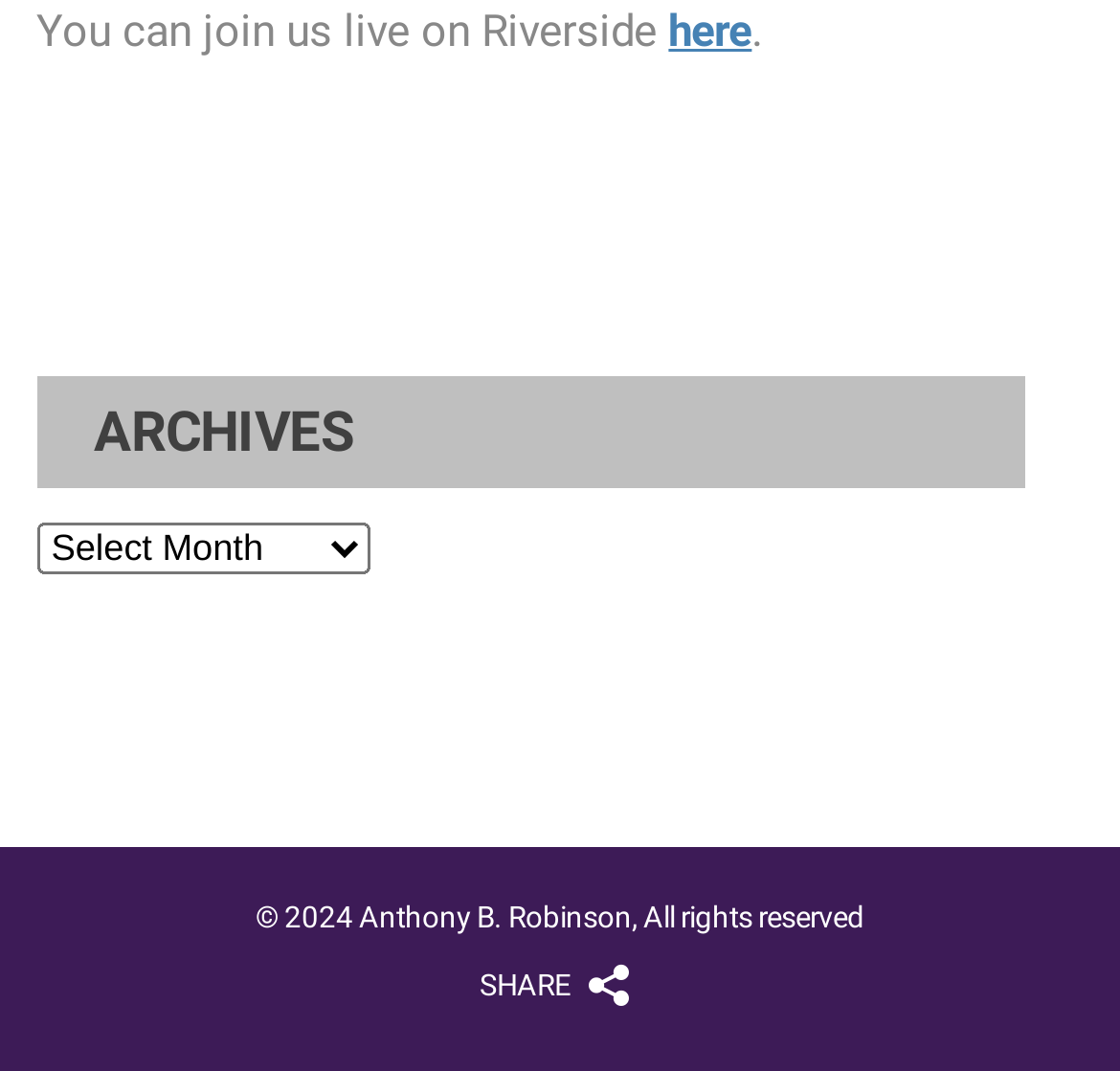Respond with a single word or short phrase to the following question: 
What is the name of the section above the archives dropdown?

ARCHIVES